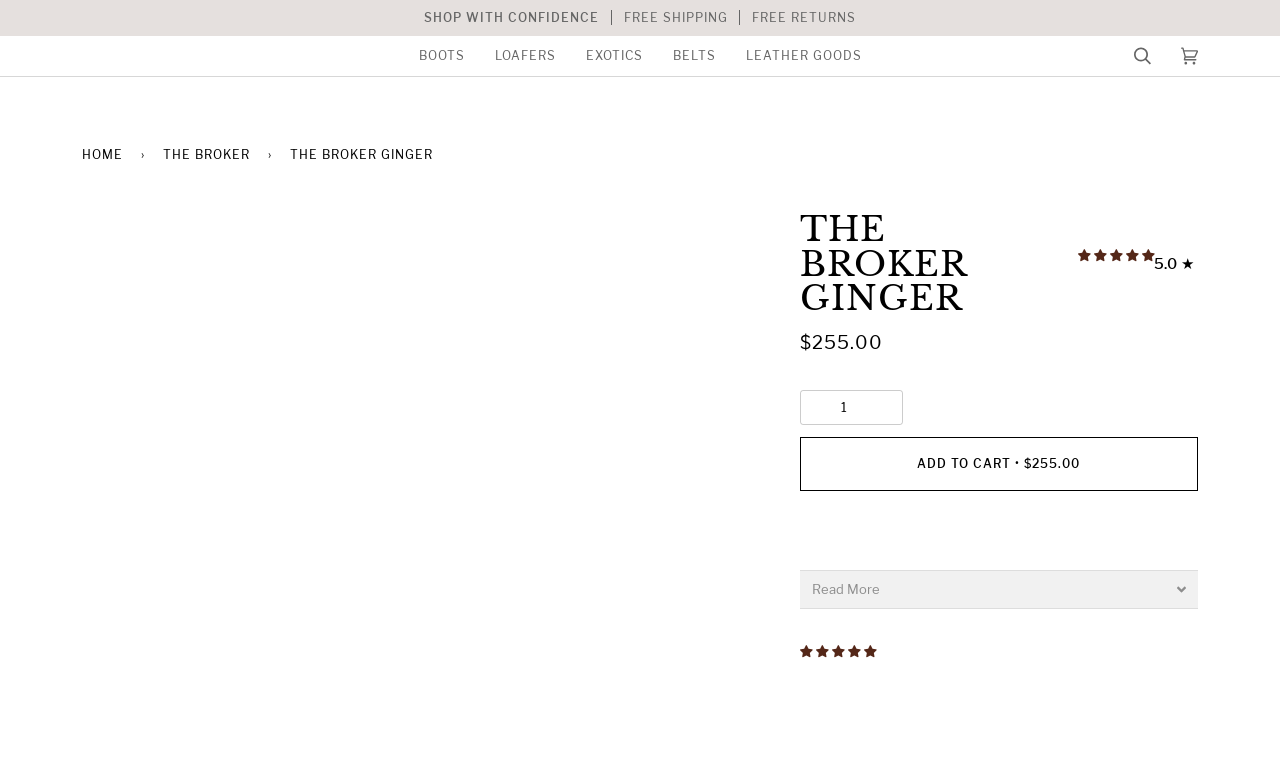What is the rating of the product?
Based on the image, provide your answer in one word or phrase.

5.0 out of 5.0 stars